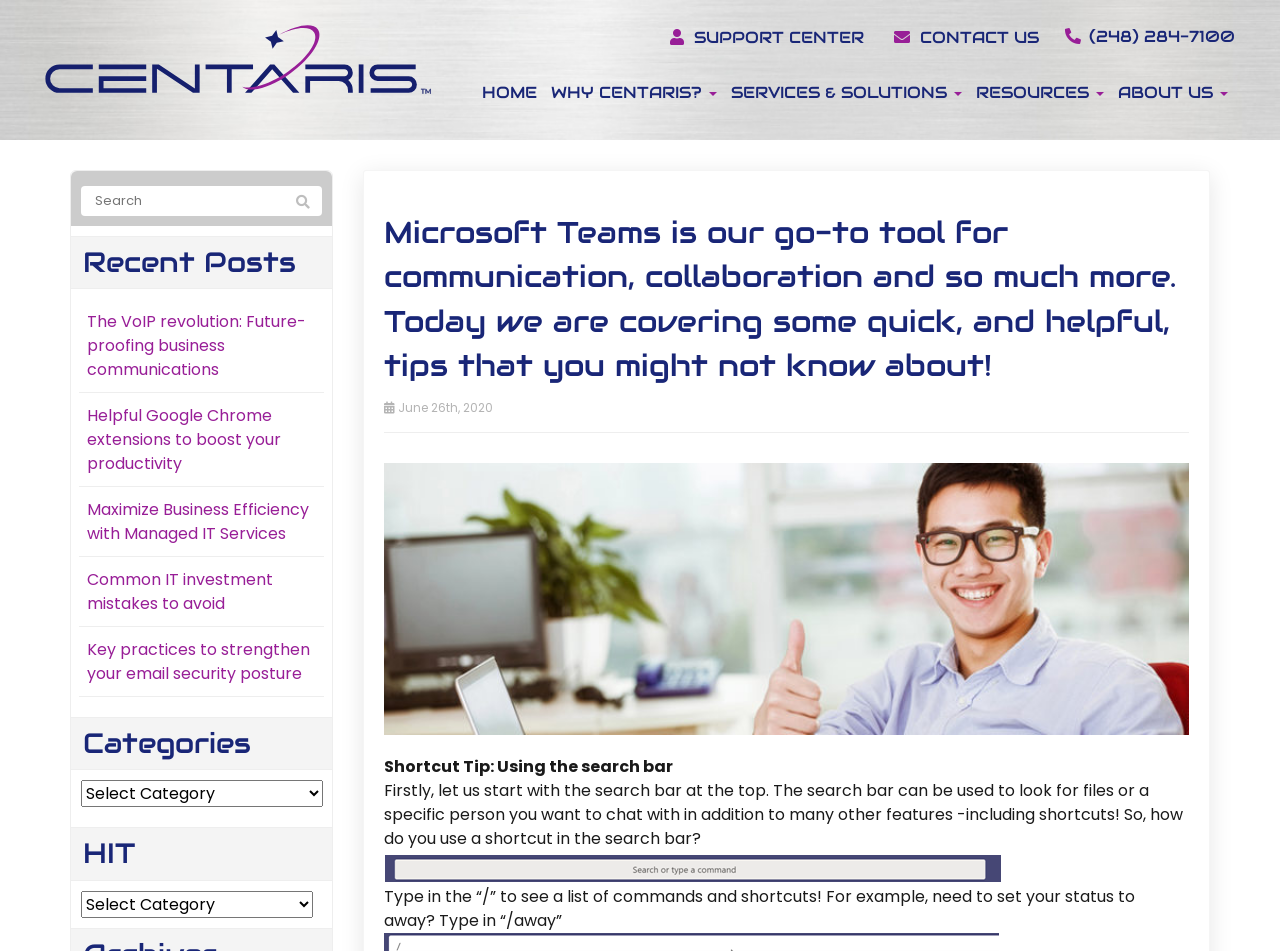Highlight the bounding box coordinates of the region I should click on to meet the following instruction: "View recent posts".

[0.055, 0.248, 0.259, 0.304]